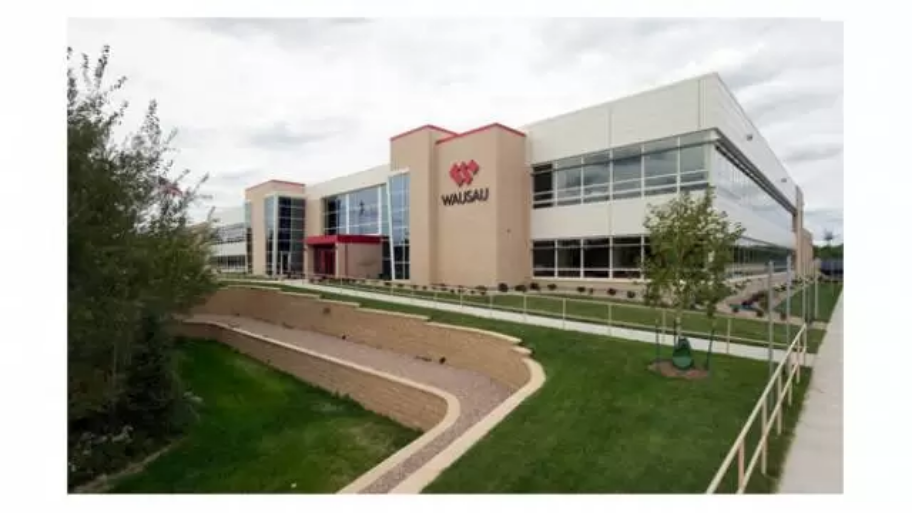What is the condition of the sky?
Give a detailed response to the question by analyzing the screenshot.

The question asks about the condition of the sky in the image. Upon observation, it is clear that the sky is mostly cloudy, which adds a soft diffusion of light to the scene and contributes to the overall inviting atmosphere of the corporate environment.